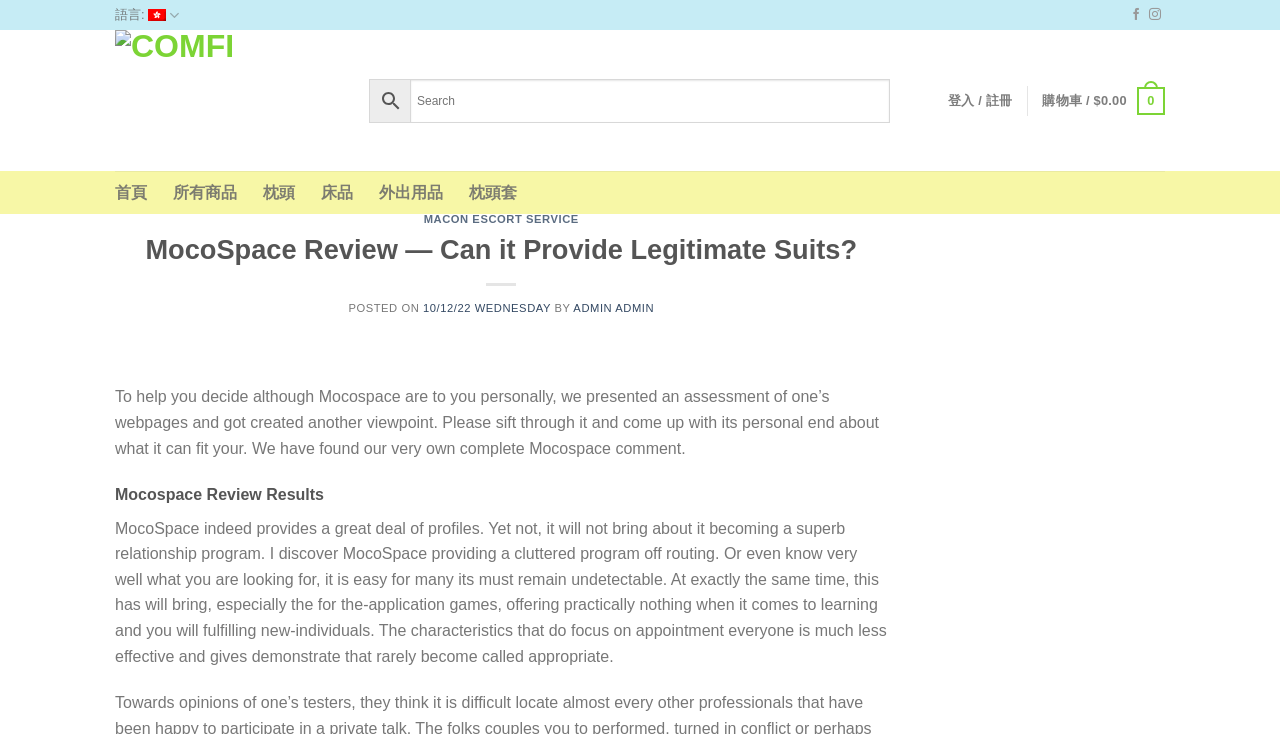Please locate the bounding box coordinates of the element that should be clicked to complete the given instruction: "Search for something".

[0.288, 0.108, 0.695, 0.168]